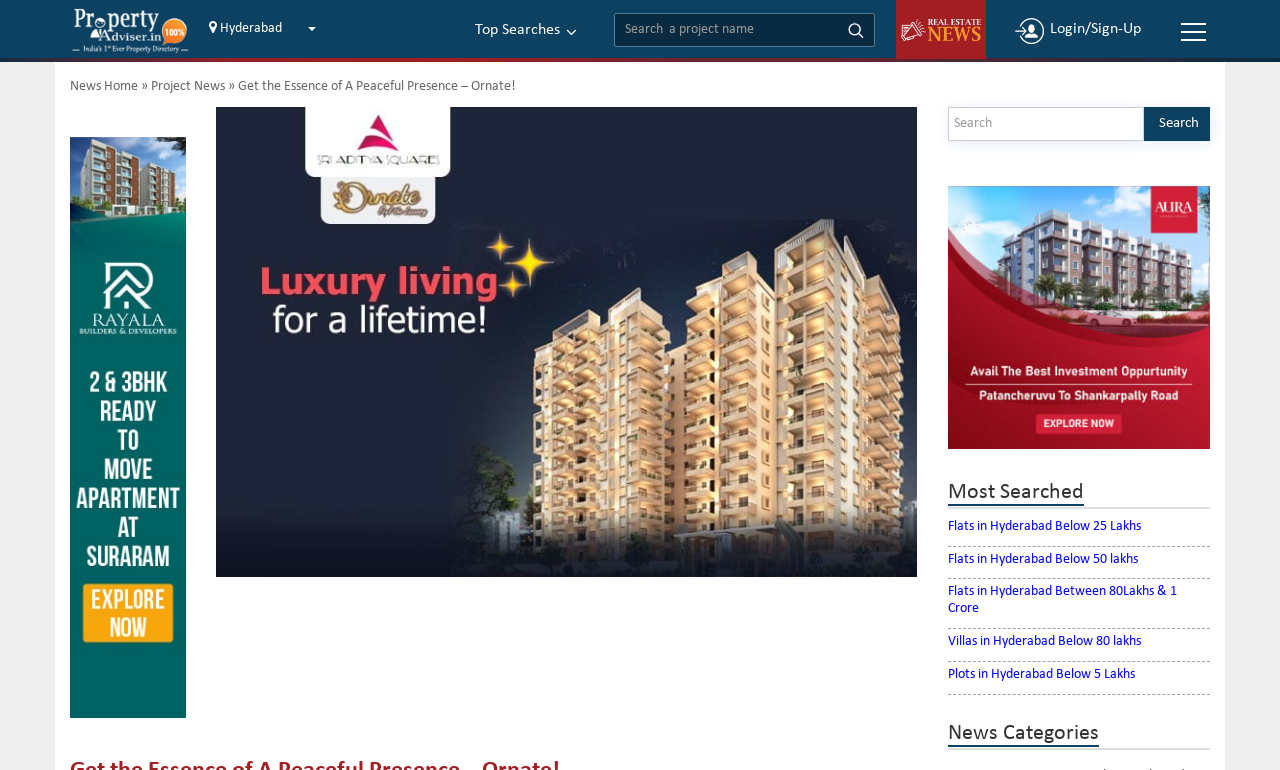What is the name of the project featured on the webpage?
Based on the image content, provide your answer in one word or a short phrase.

Ornate